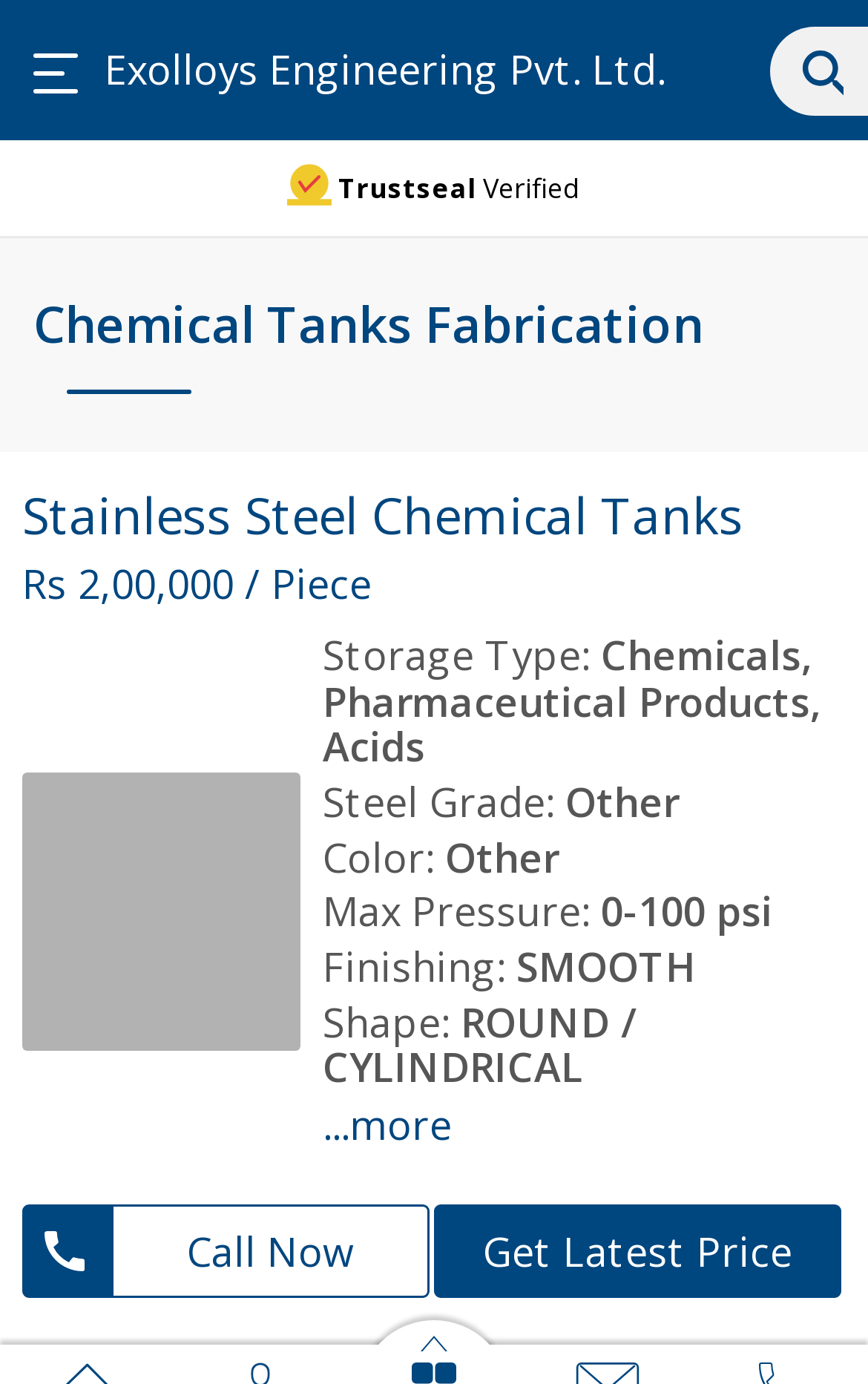Please respond to the question using a single word or phrase:
What is the finishing of the Stainless Steel Chemical Tanks?

SMOOTH